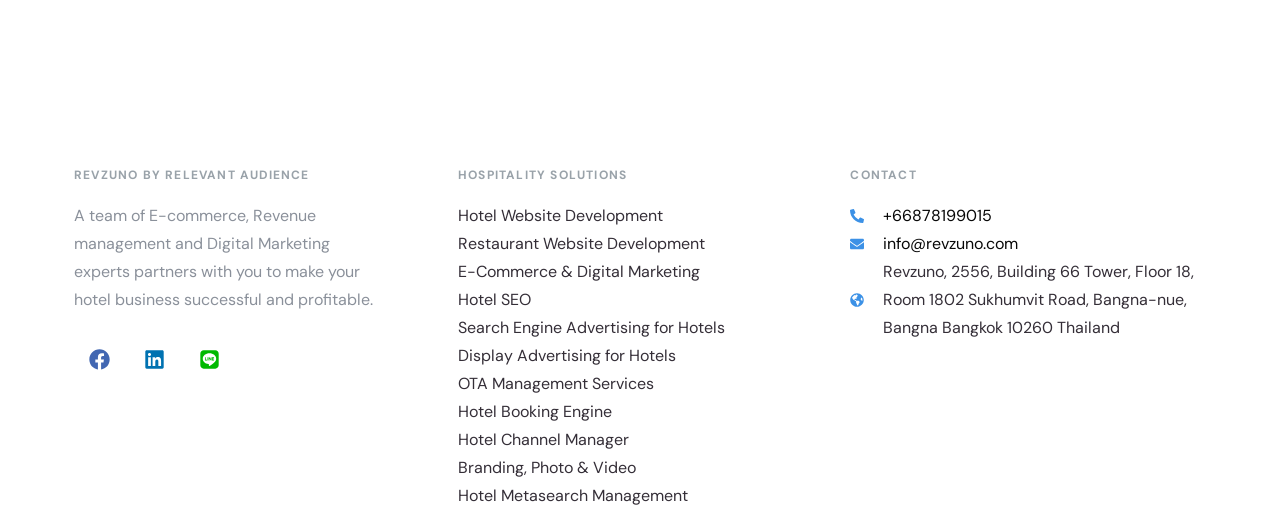Give a one-word or short phrase answer to this question: 
What social media platforms is Revzuno on?

Facebook, Linkedin, Line